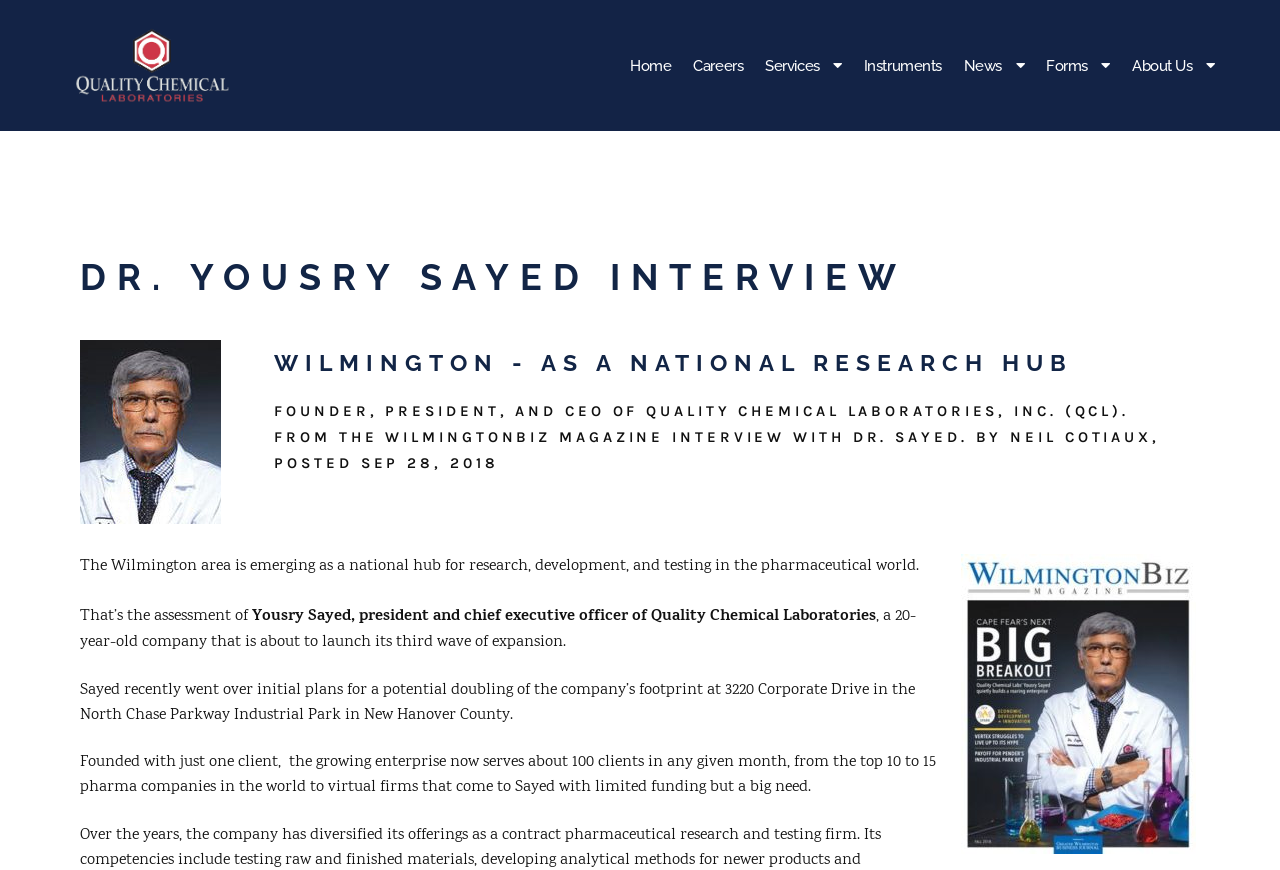Detail the various sections and features present on the webpage.

The webpage is about Dr. Yousry Sayed, the founder, president, and CEO of Quality Chemical Laboratories, Inc. (QCL). At the top left corner, there is a logo of Quality Chemical Laboratories. Below the logo, there is a navigation menu with links to different sections of the website, including Home, Careers, Services, Instruments, News, Forms, and About Us.

The main content of the webpage is an interview with Dr. Sayed, where he discusses the growth of the pharmaceutical industry in the Wilmington area. The interview is divided into sections, with headings such as "DR. YOUSRY SAYED INTERVIEW" and "WILMINGTON - AS A NATIONAL RESEARCH HUB". There is also a figure, likely an image, placed below the first heading.

The text of the interview is presented in a series of paragraphs, with Dr. Sayed discussing the emergence of Wilmington as a national hub for research, development, and testing in the pharmaceutical world. He also talks about the growth of his company, Quality Chemical Laboratories, which has expanded to serve around 100 clients, including top pharma companies and virtual firms.

Overall, the webpage is focused on presenting Dr. Sayed's interview and highlighting his company's role in the pharmaceutical industry in Wilmington.